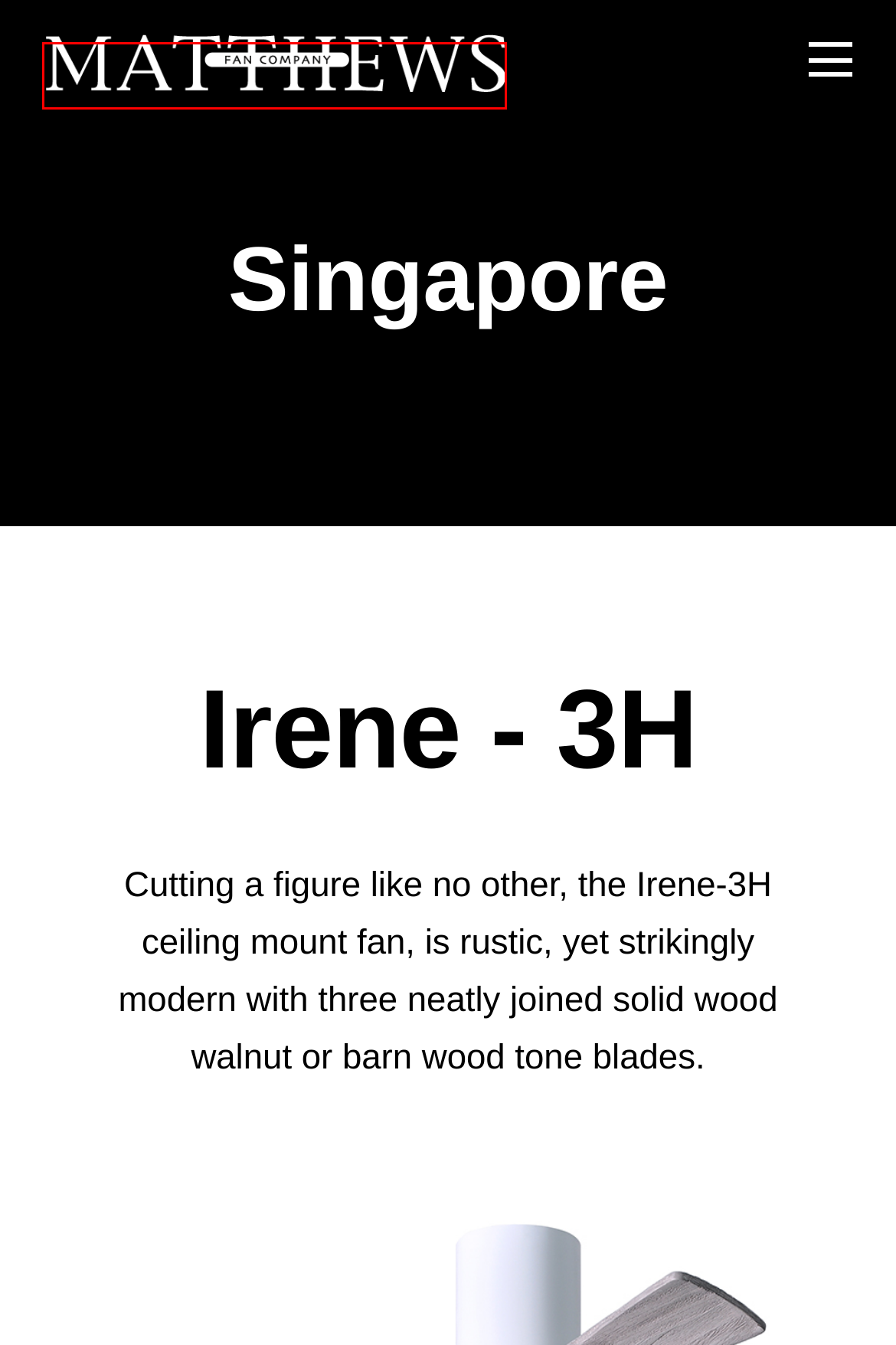Look at the screenshot of the webpage and find the element within the red bounding box. Choose the webpage description that best fits the new webpage that will appear after clicking the element. Here are the candidates:
A. About Us – Matthews Fan
B. Super Janet – Matthews Fan
C. Kaye – Matthews Fan
D. Patricia-3 – Matthews Fan
E. Vent-Bettina – Matthews Fan
F. Dagny LK – Matthews Fan
G. Acqua – Matthews Fan
H. Matthews Fan – Ceiling Fan

H